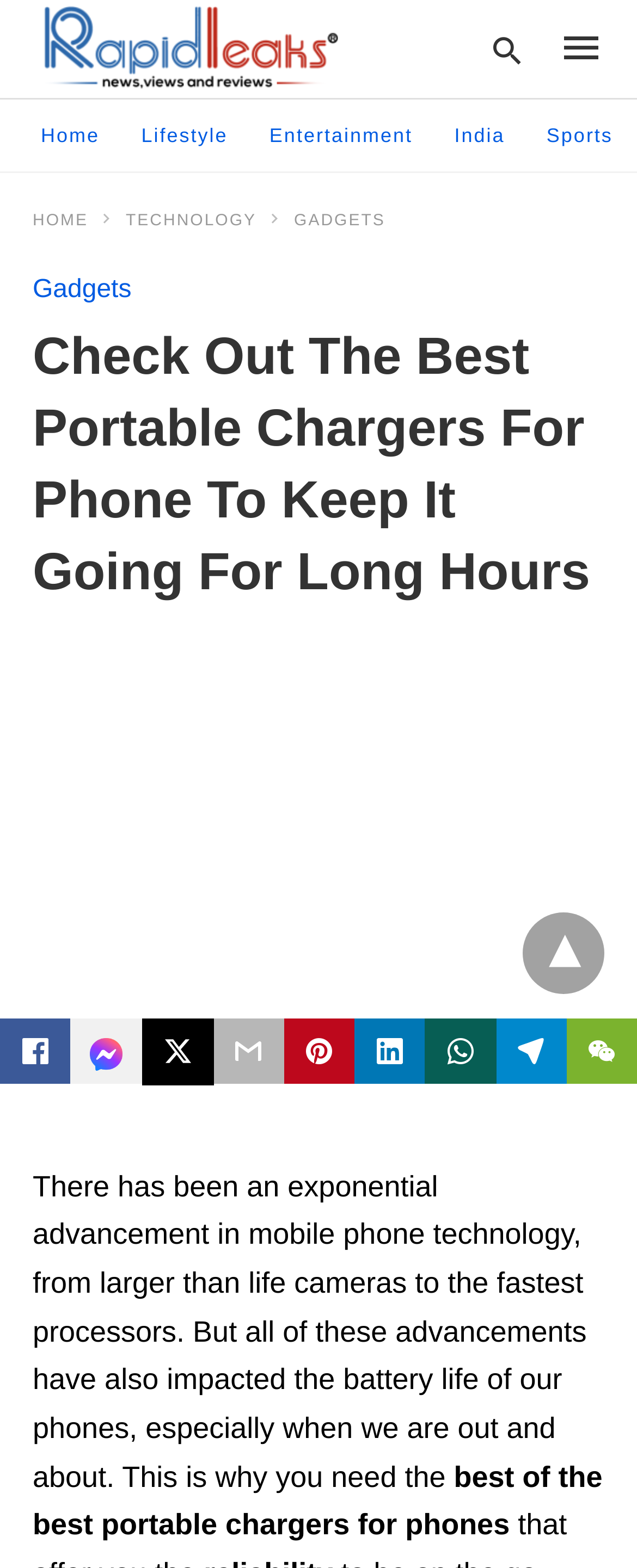Please indicate the bounding box coordinates of the element's region to be clicked to achieve the instruction: "Click on the '▾' dropdown". Provide the coordinates as four float numbers between 0 and 1, i.e., [left, top, right, bottom].

[0.821, 0.582, 0.949, 0.634]